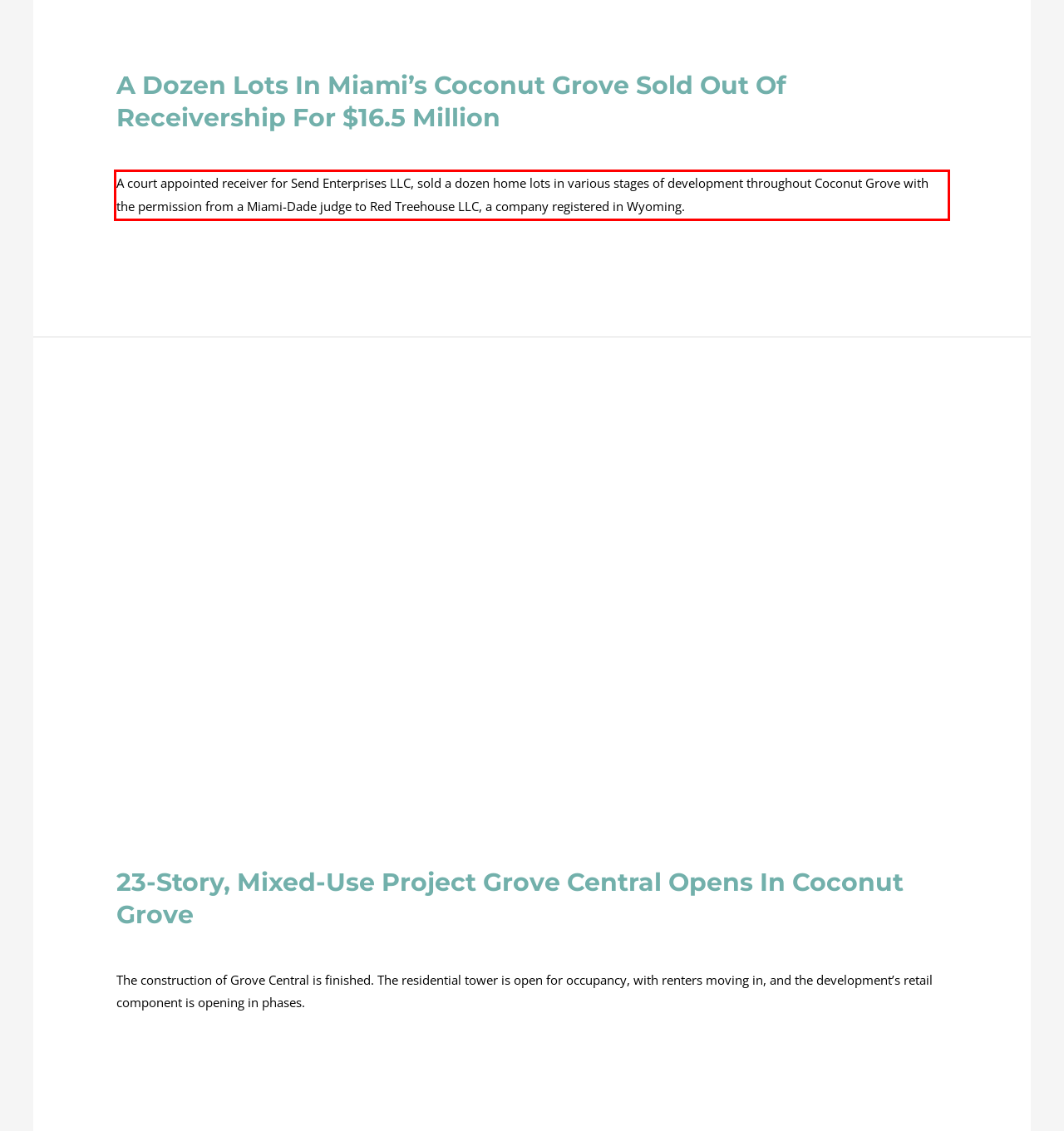Analyze the webpage screenshot and use OCR to recognize the text content in the red bounding box.

A court appointed receiver for Send Enterprises LLC, sold a dozen home lots in various stages of development throughout Coconut Grove with the permission from a Miami-Dade judge to Red Treehouse LLC, a company registered in Wyoming.